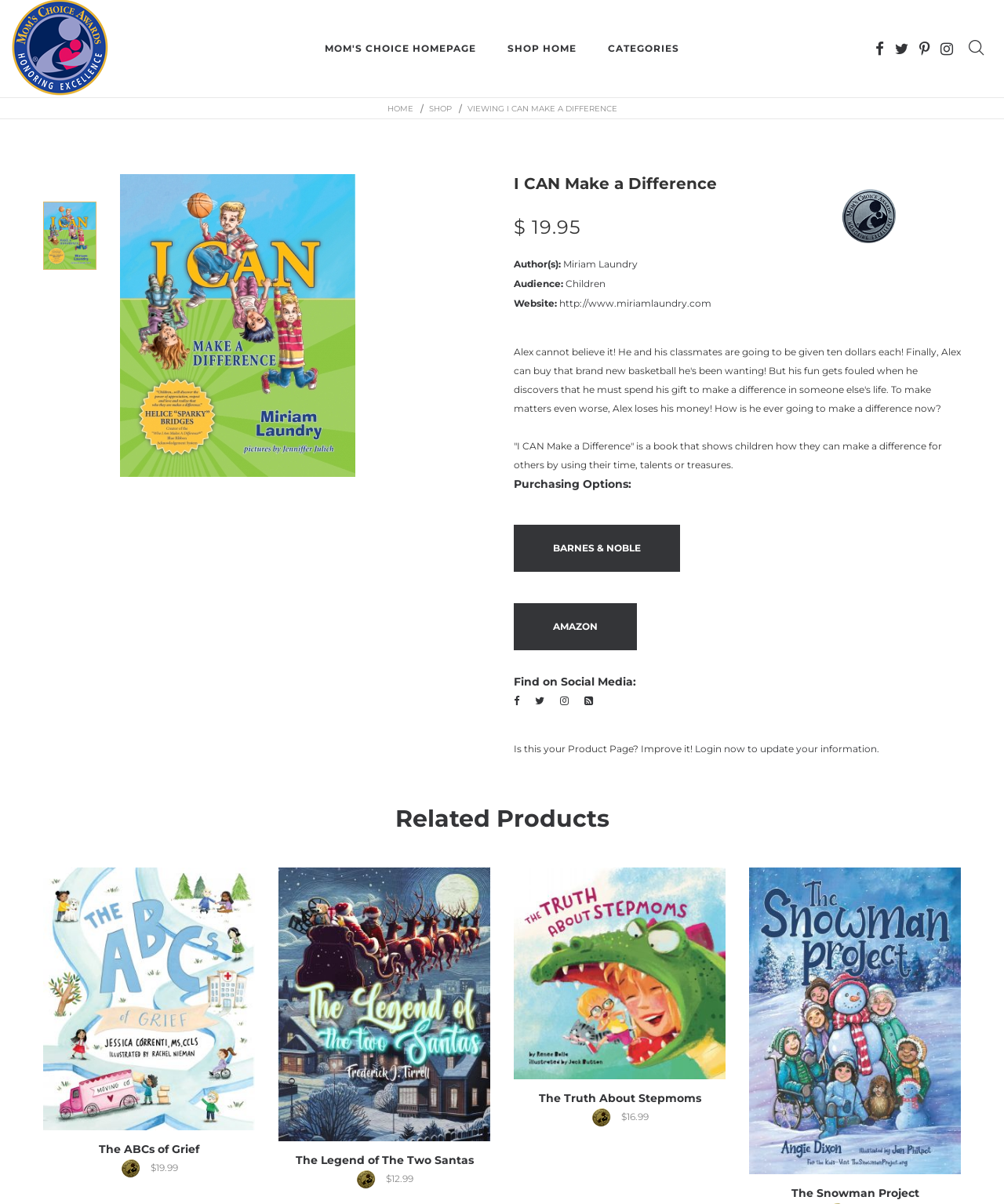Describe all the visual and textual components of the webpage comprehensively.

This webpage is about a book titled "I CAN Make a Difference" and appears to be a product page on an online store. At the top, there are several links to navigate to different parts of the website, including the homepage, shop, and categories. Below these links, there is a heading that displays the title of the book.

On the left side of the page, there is a section that provides information about the book, including its price, author, and audience. There is also a brief description of the book, which explains that it shows children how they can make a difference for others.

Below this section, there are links to purchase the book from different online retailers, such as Barnes & Noble and Amazon. Additionally, there are links to find the book on social media platforms.

On the right side of the page, there is a section titled "Related Products" that displays several other book titles, each with its own image, price, and link to purchase. These books include "The ABCs of Grief", "The Legend of The Two Santas", "The Truth About Stepmoms", and "The Snowman Project".

Throughout the page, there are several icons and images, including a silver award icon next to the book title and gold award icons next to some of the related products.